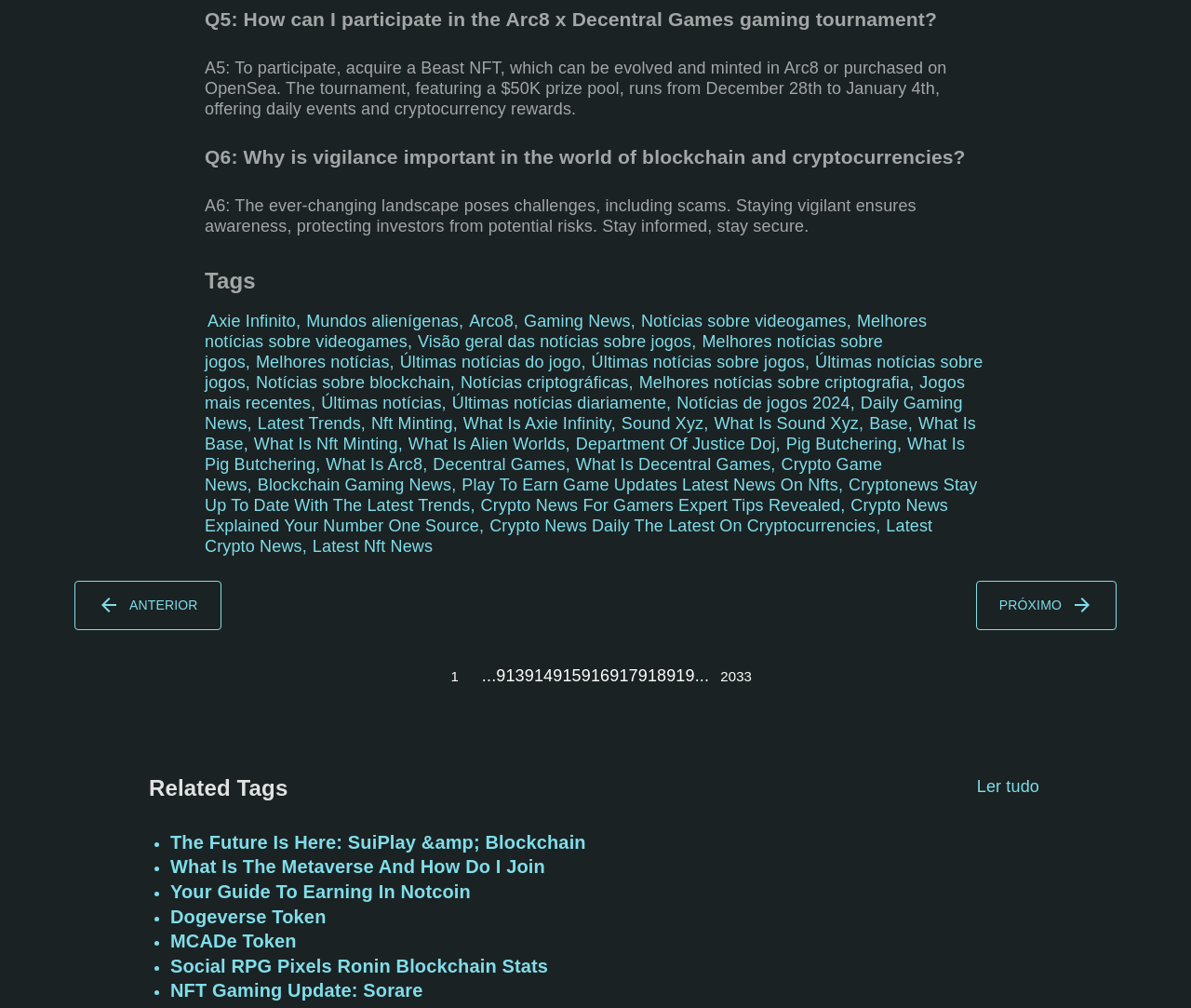Give a one-word or short phrase answer to this question: 
What is the topic of Q5?

Arc8 x Decentral Games gaming tournament